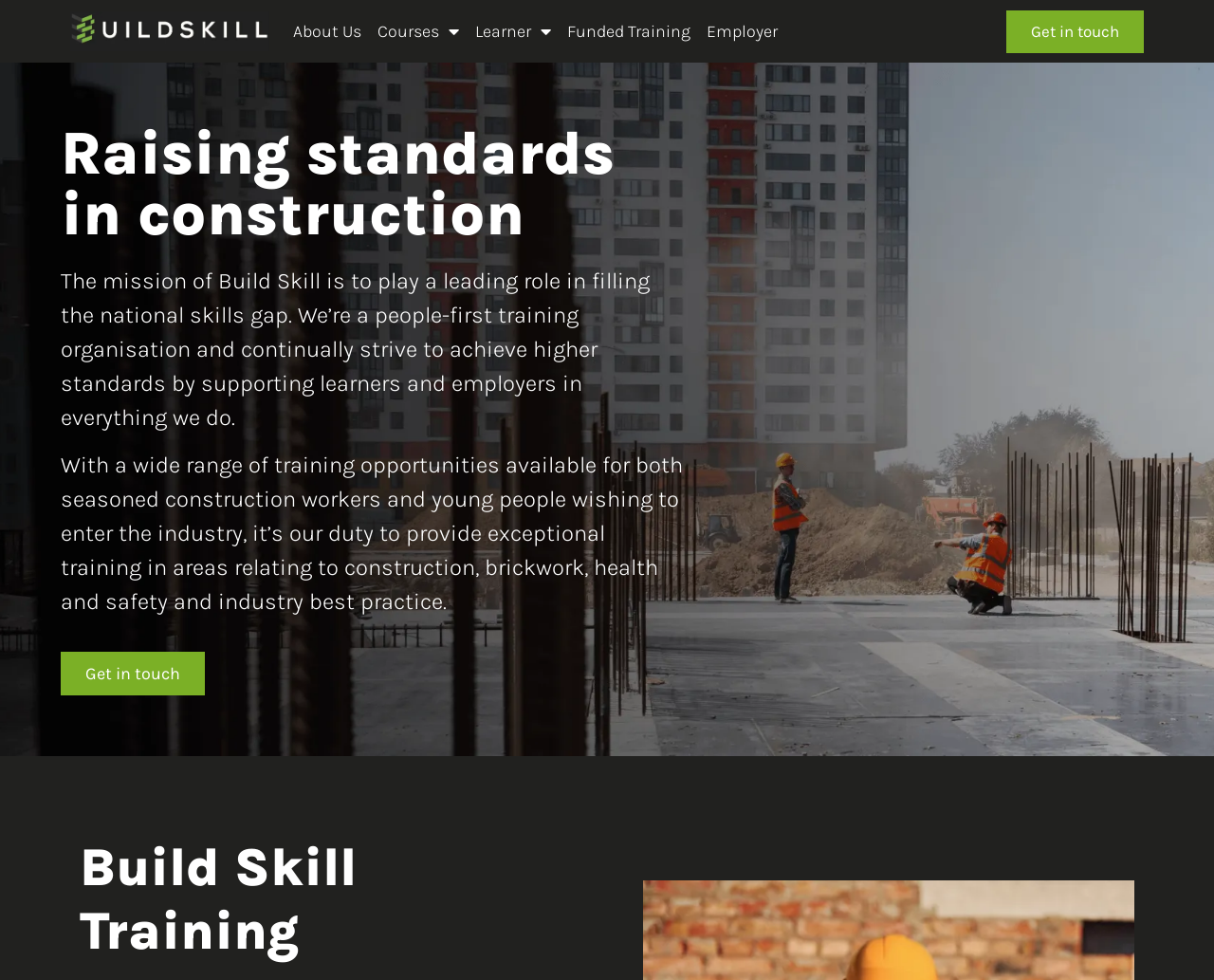Please predict the bounding box coordinates of the element's region where a click is necessary to complete the following instruction: "Learn about funded training". The coordinates should be represented by four float numbers between 0 and 1, i.e., [left, top, right, bottom].

[0.464, 0.01, 0.573, 0.054]